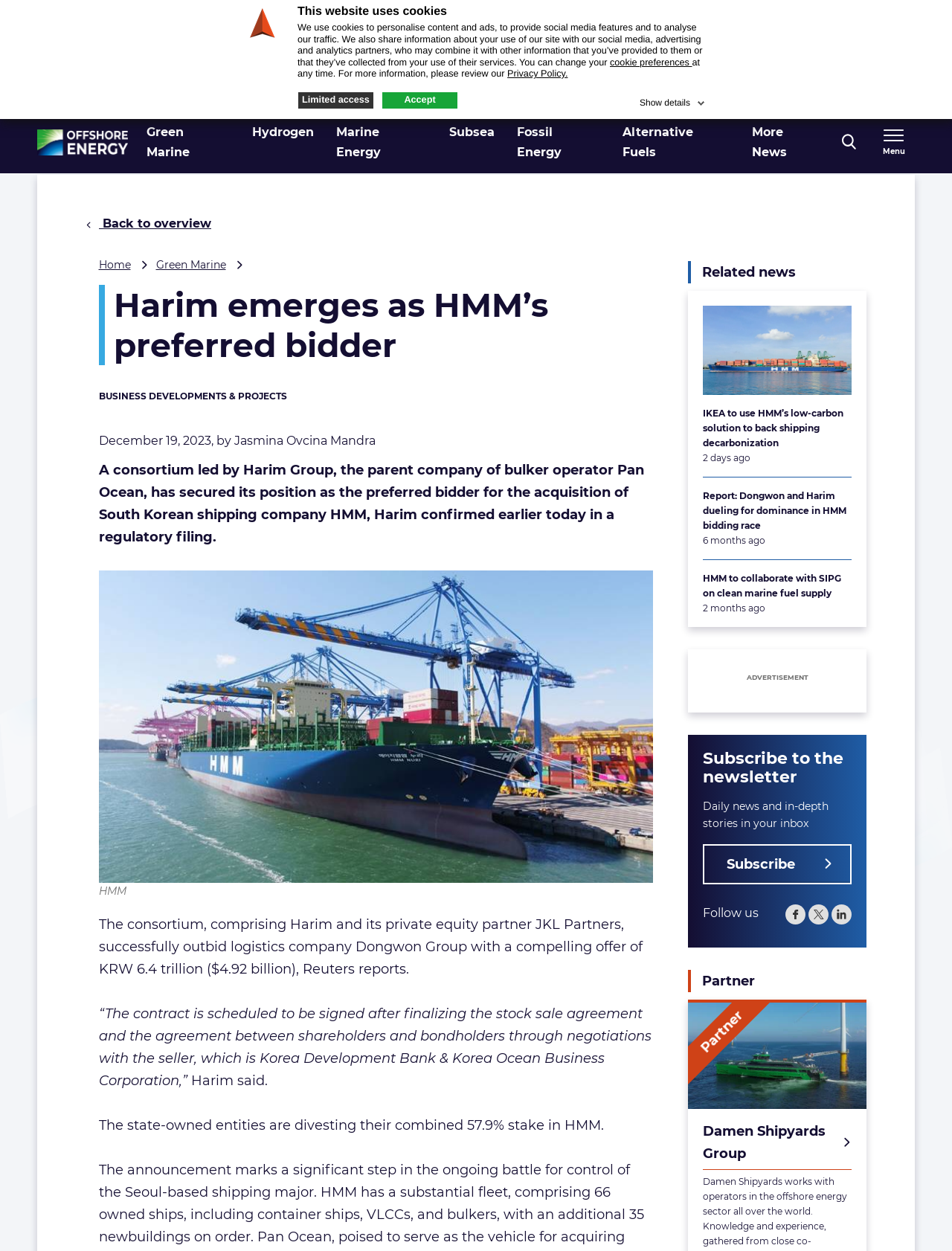Please reply with a single word or brief phrase to the question: 
What is the name of the company that has secured its position as the preferred bidder for the acquisition of HMM?

Harim Group